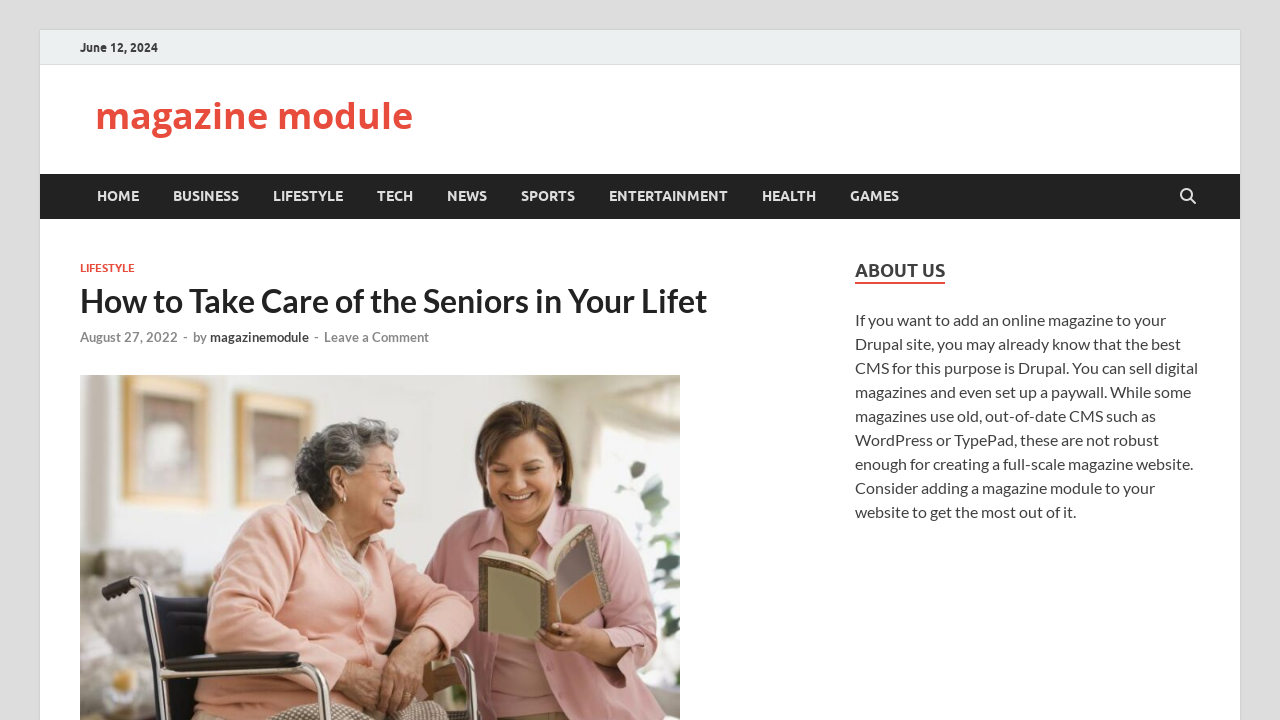What is the date mentioned in the article?
Please interpret the details in the image and answer the question thoroughly.

I found the date mentioned in the article by looking at the link element with the text 'August 27, 2022' which is located below the title of the article.